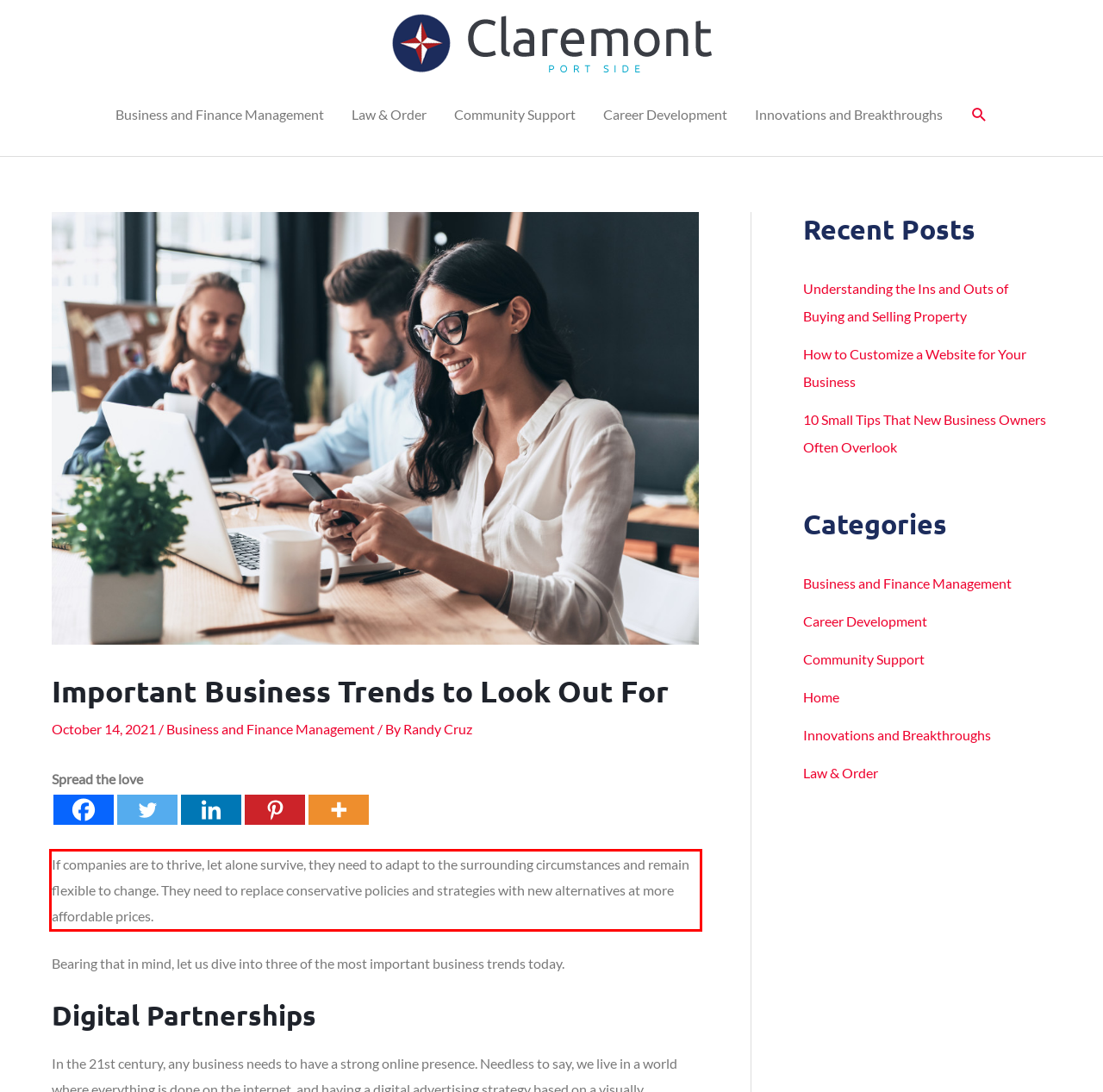Identify the text within the red bounding box on the webpage screenshot and generate the extracted text content.

If companies are to thrive, let alone survive, they need to adapt to the surrounding circumstances and remain flexible to change. They need to replace conservative policies and strategies with new alternatives at more affordable prices.